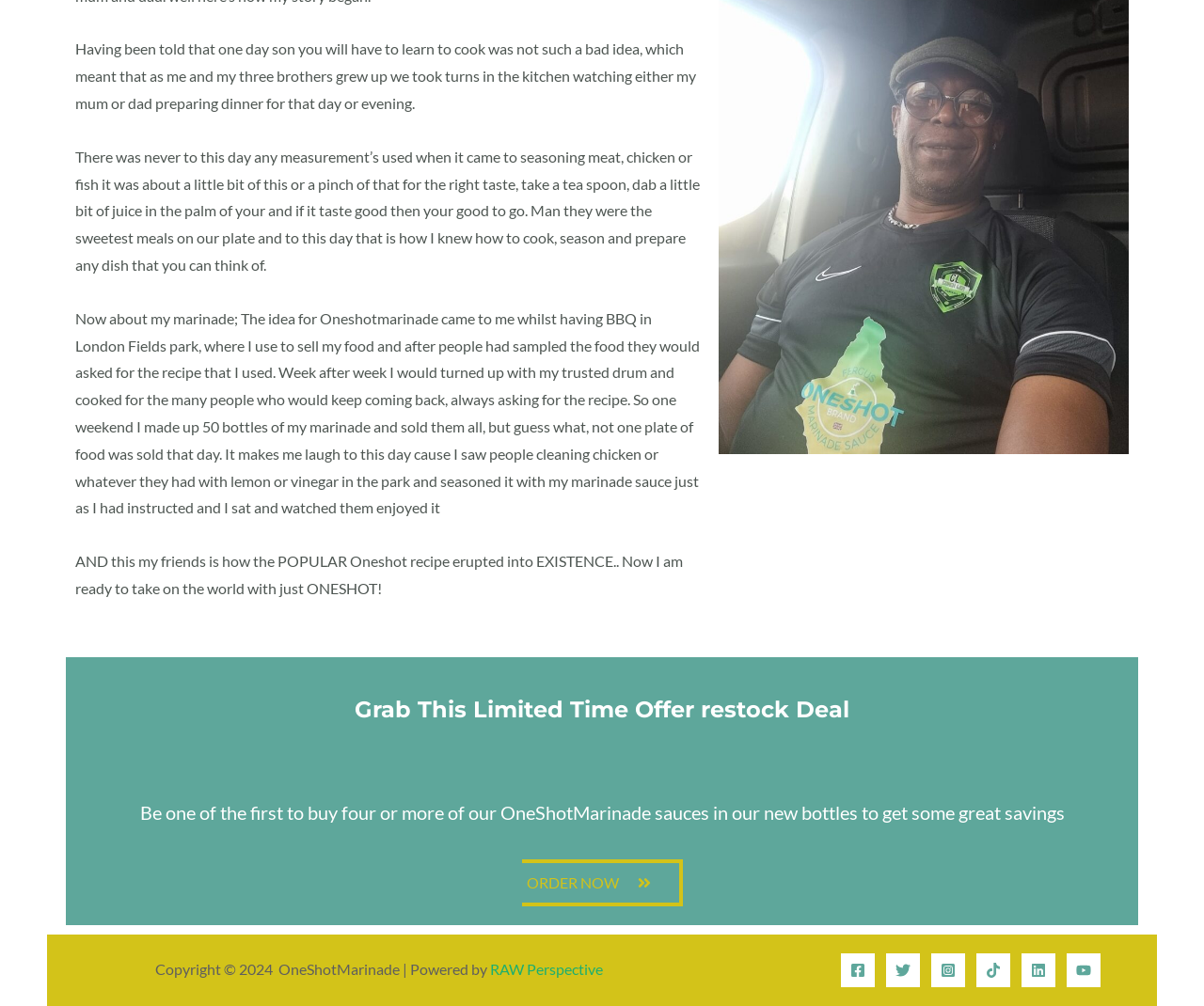Determine the bounding box coordinates for the clickable element to execute this instruction: "Go to the RAW Perspective website". Provide the coordinates as four float numbers between 0 and 1, i.e., [left, top, right, bottom].

[0.407, 0.955, 0.501, 0.972]